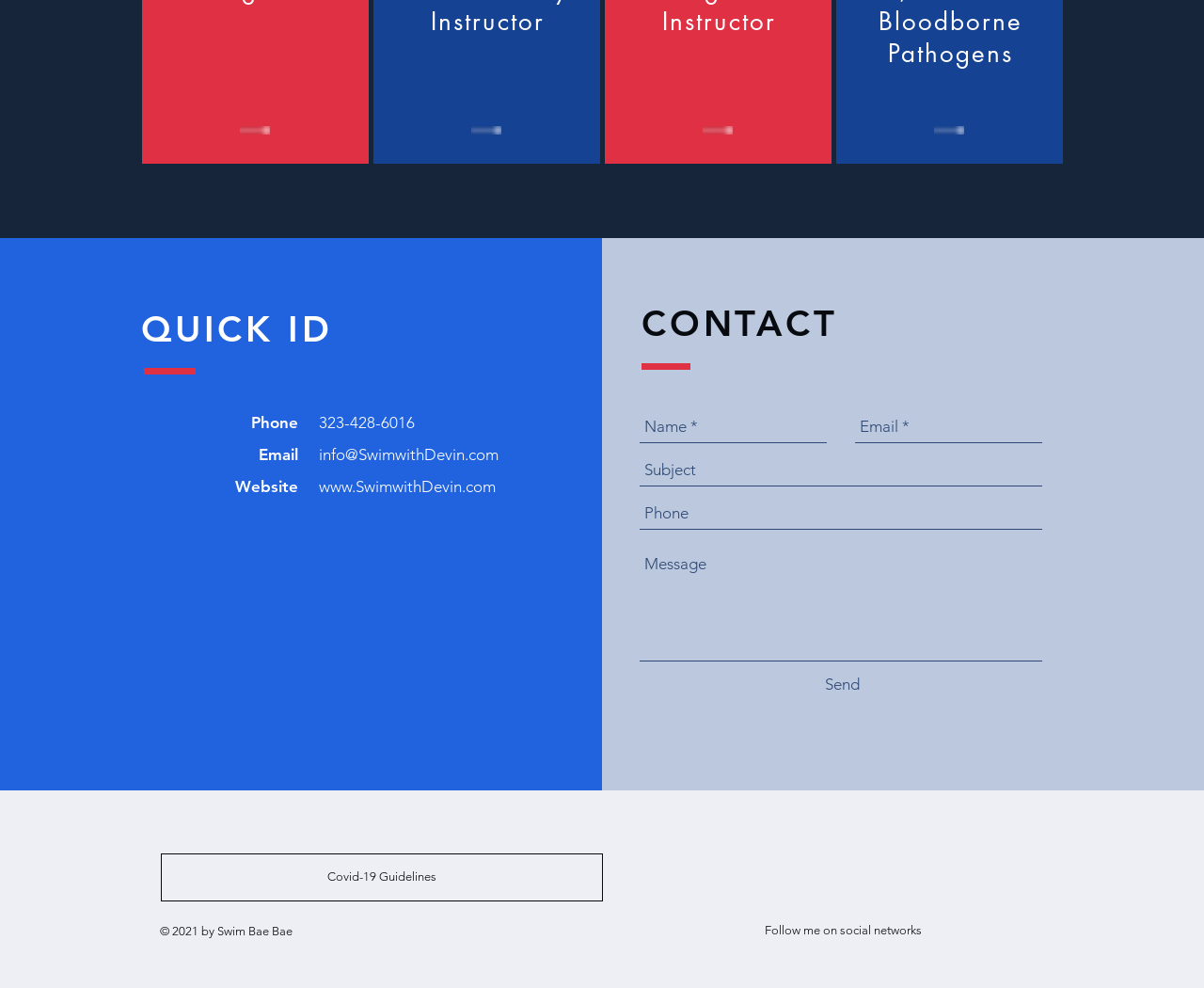Please find the bounding box coordinates in the format (top-left x, top-left y, bottom-right x, bottom-right y) for the given element description. Ensure the coordinates are floating point numbers between 0 and 1. Description: info@SwimwithDevin.co

[0.265, 0.45, 0.403, 0.47]